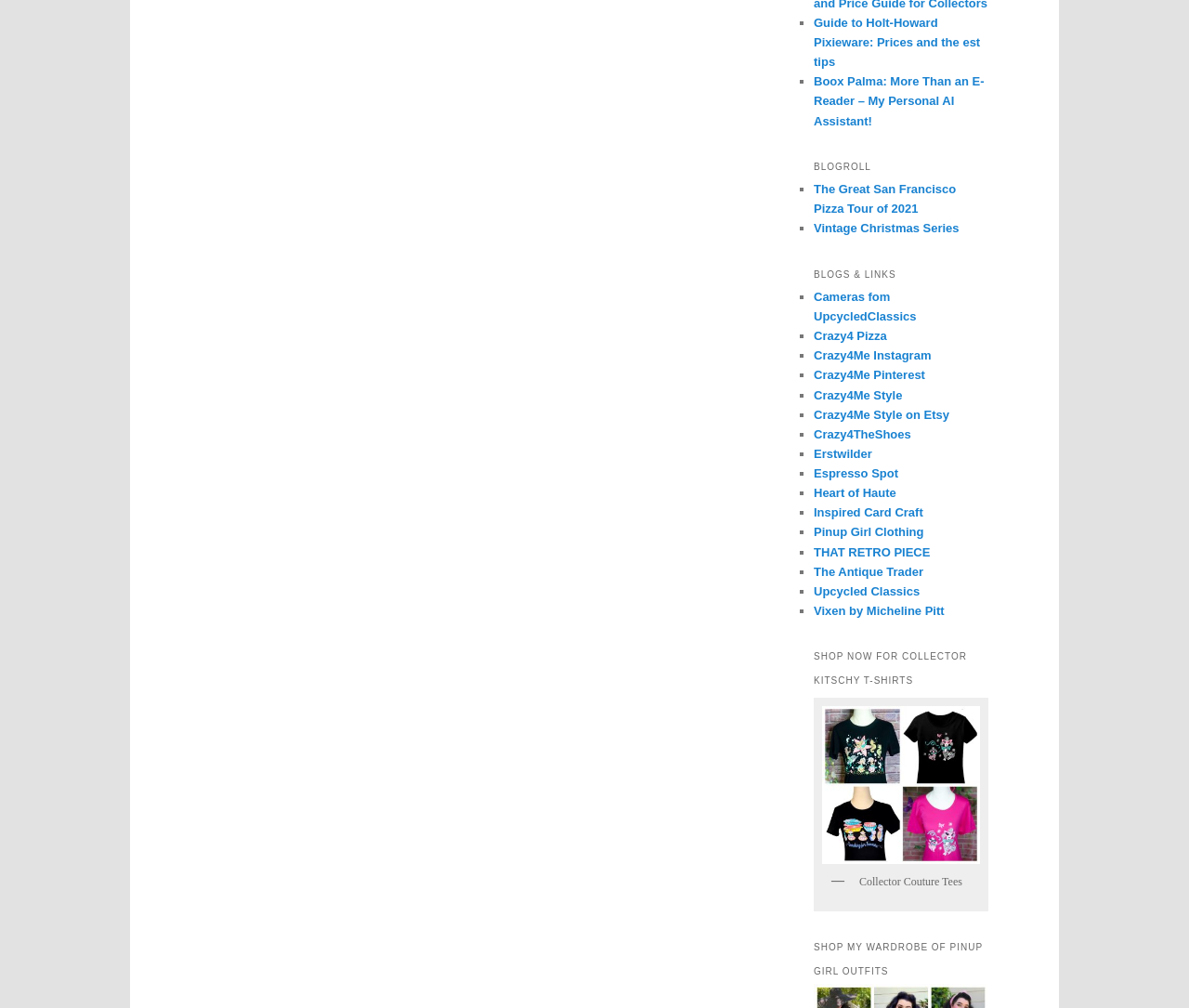Answer the question in one word or a short phrase:
How many links are under the 'BLOGROLL' heading?

3